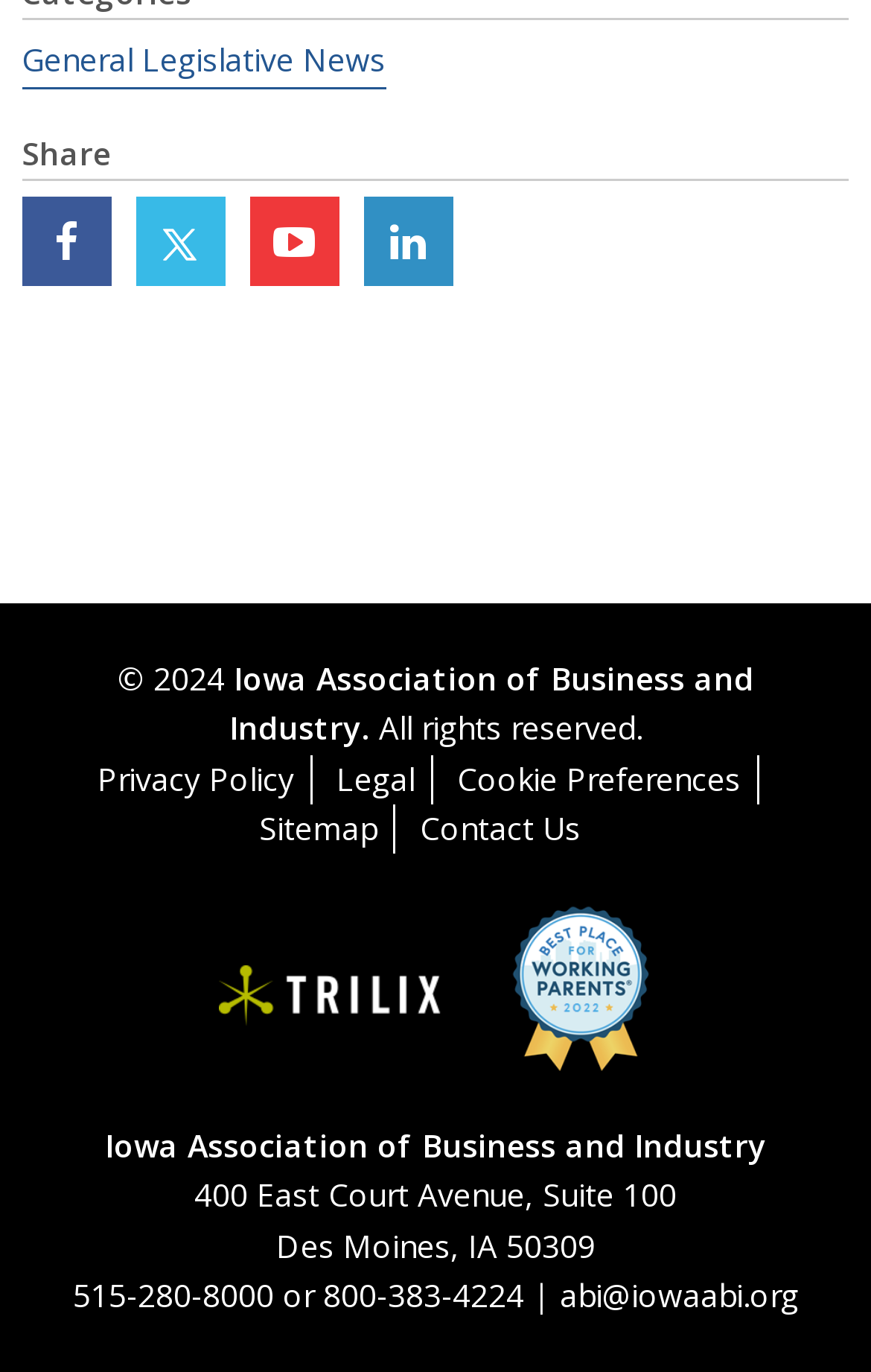Identify the bounding box coordinates of the clickable region required to complete the instruction: "Check the Sitemap". The coordinates should be given as four float numbers within the range of 0 and 1, i.e., [left, top, right, bottom].

[0.297, 0.588, 0.433, 0.619]